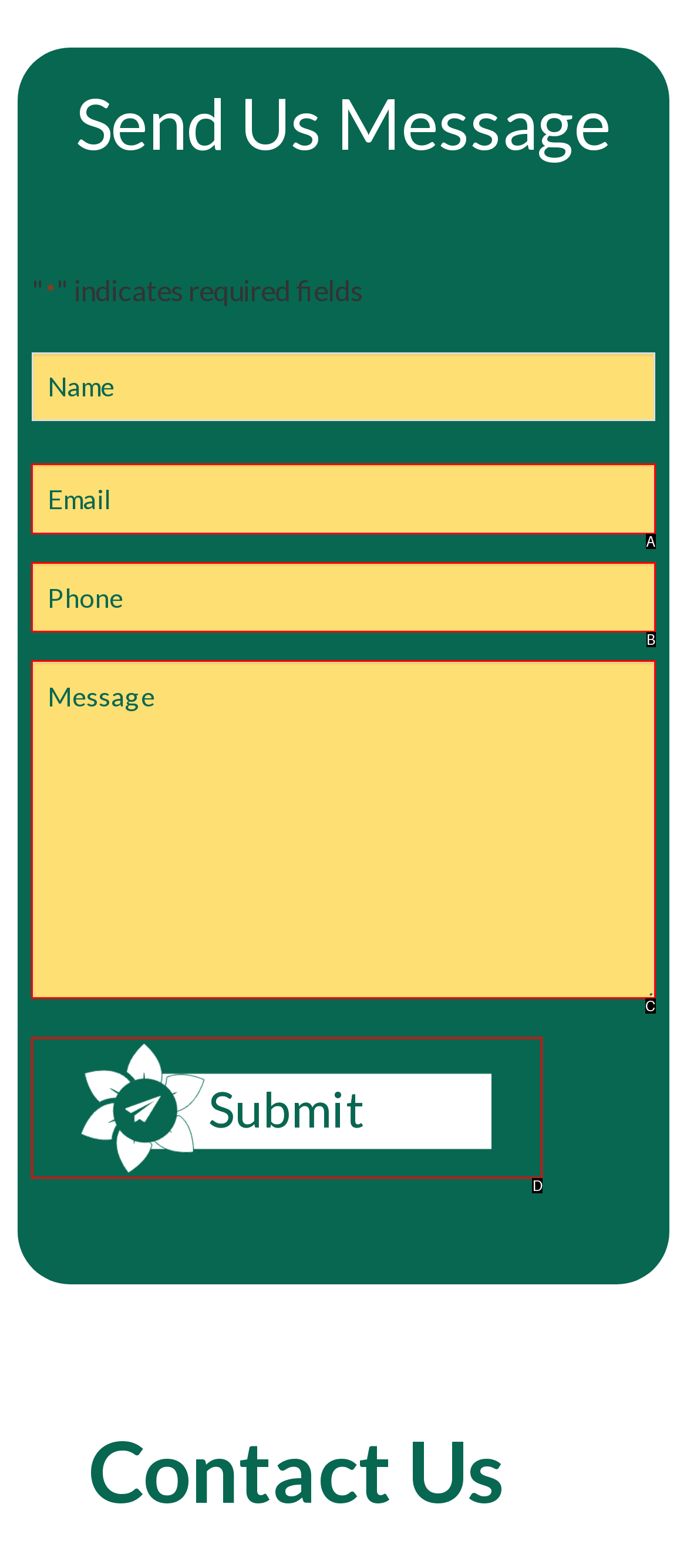Which HTML element fits the description: Press Releases - 2020? Respond with the letter of the appropriate option directly.

None